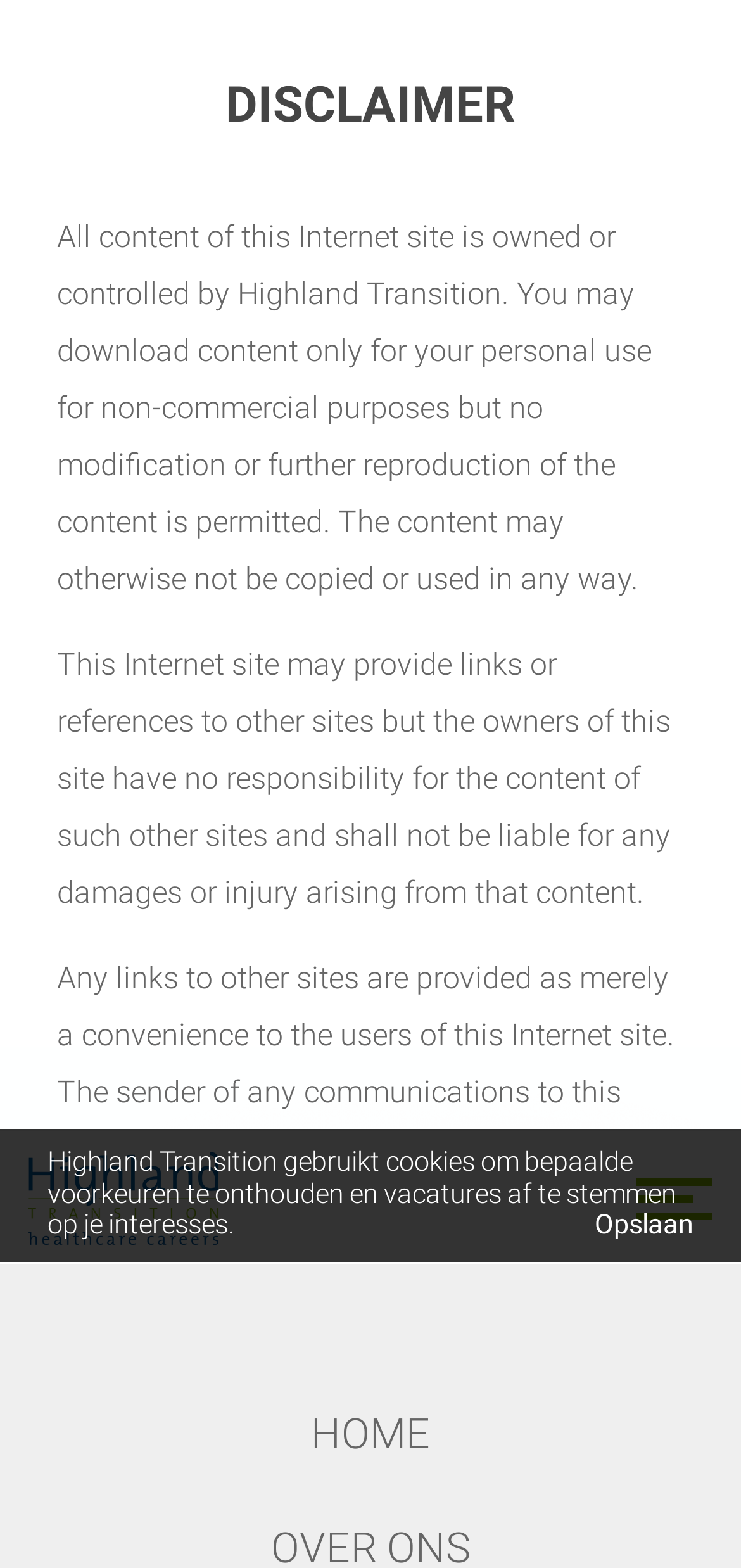Provide a brief response using a word or short phrase to this question:
What is the purpose of the website?

Recruitment